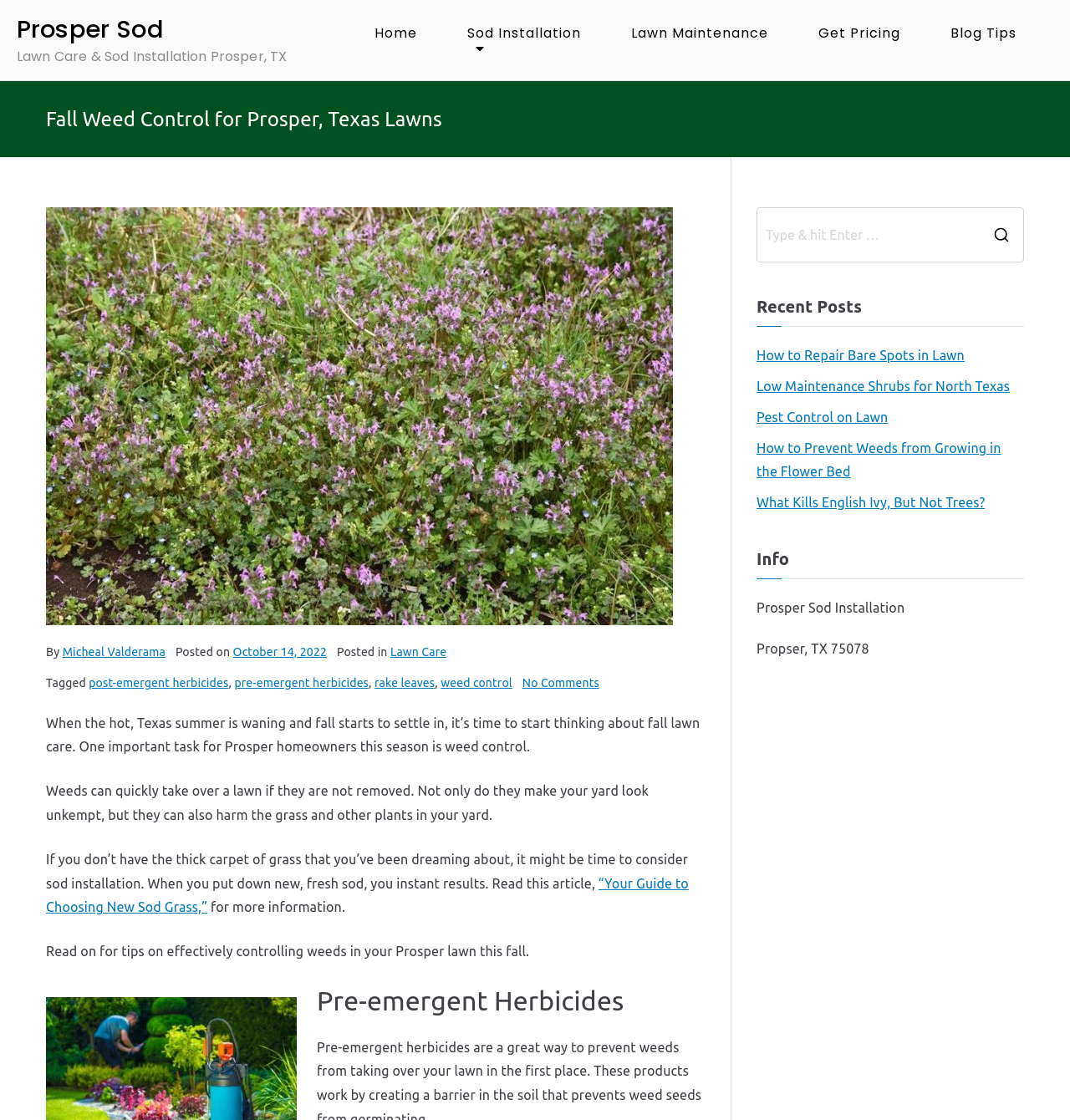What is the name of the company providing lawn care services?
Please give a detailed and elaborate explanation in response to the question.

The company name is obtained from the heading 'Fall Weed Control for Prosper, Texas Lawns - Prosper Sod' and the link 'Prosper Sod' at the top of the webpage.